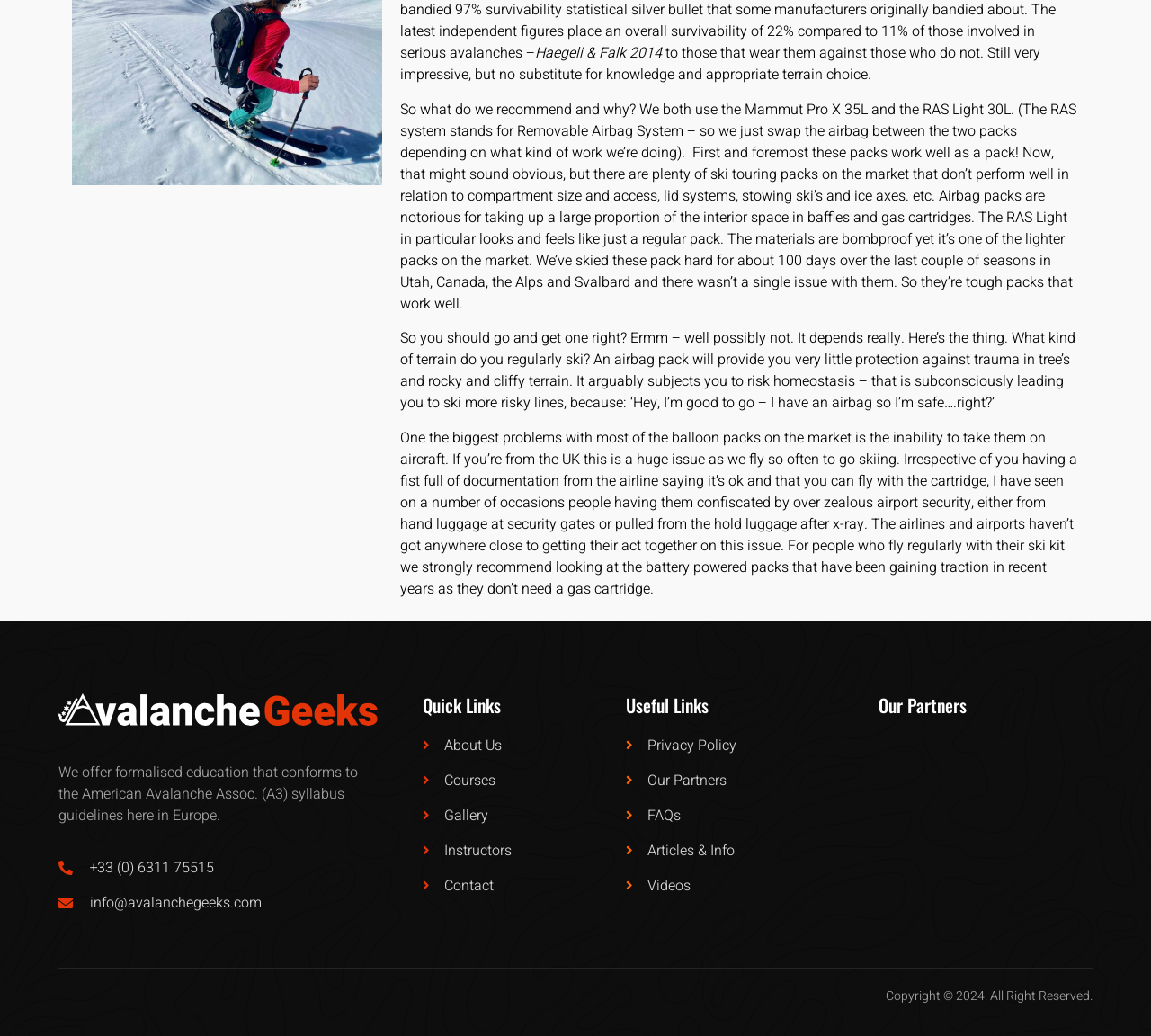Bounding box coordinates are to be given in the format (top-left x, top-left y, bottom-right x, bottom-right y). All values must be floating point numbers between 0 and 1. Provide the bounding box coordinate for the UI element described as: About Us

[0.367, 0.709, 0.536, 0.73]